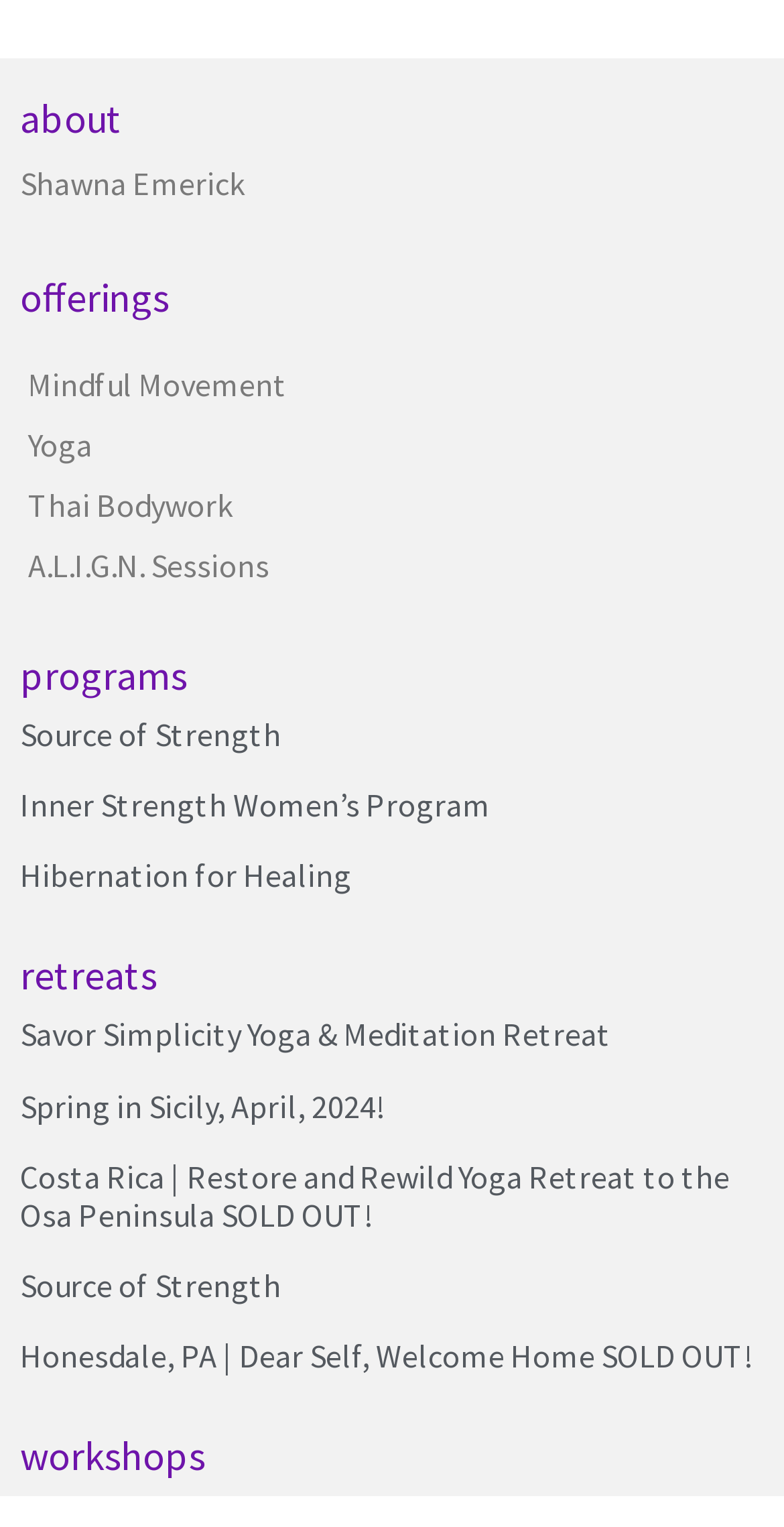Determine the bounding box for the described UI element: "Source of Strength".

[0.026, 0.829, 0.359, 0.855]